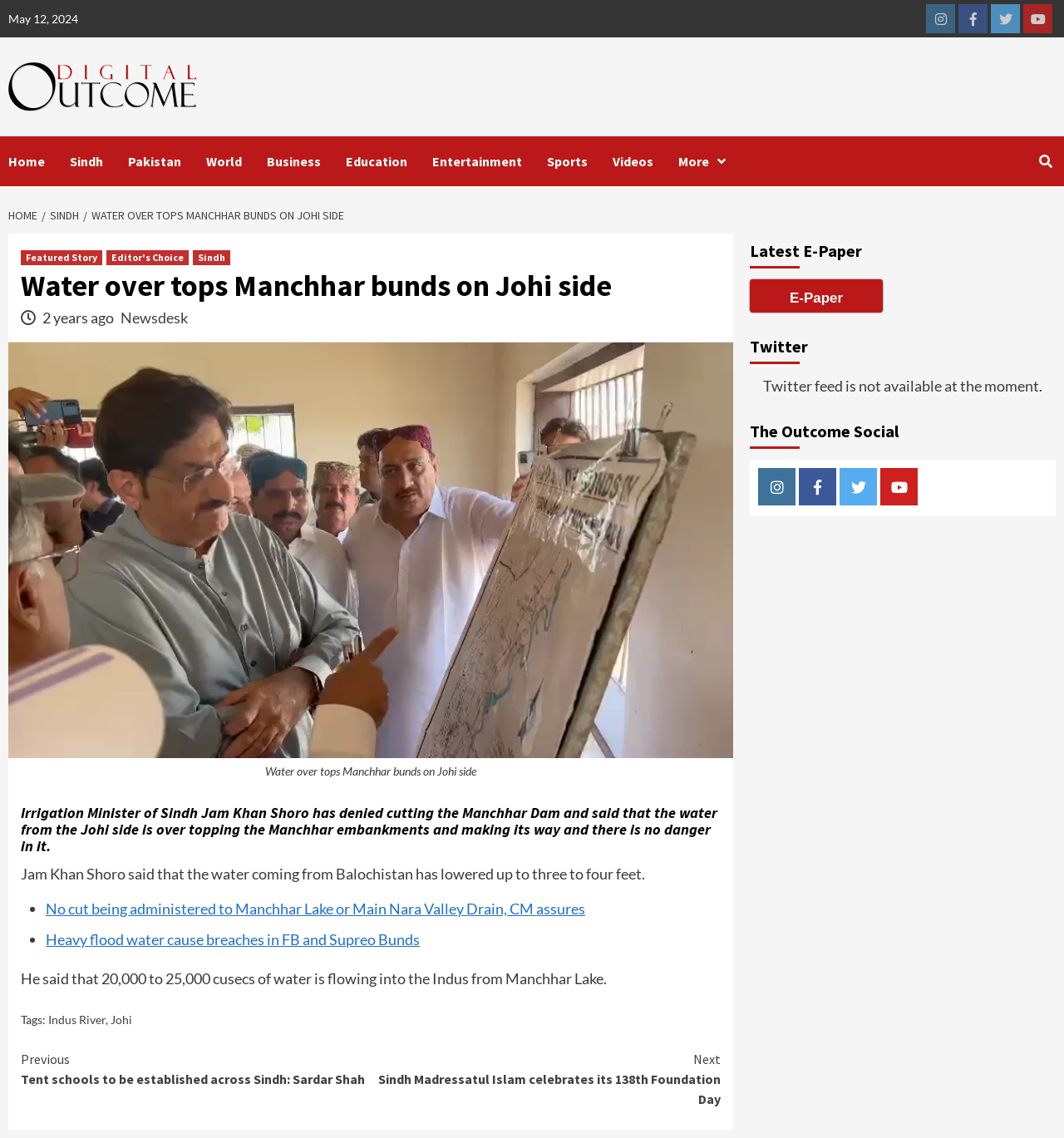Can you specify the bounding box coordinates for the region that should be clicked to fulfill this instruction: "Go to the 'Info' page".

None